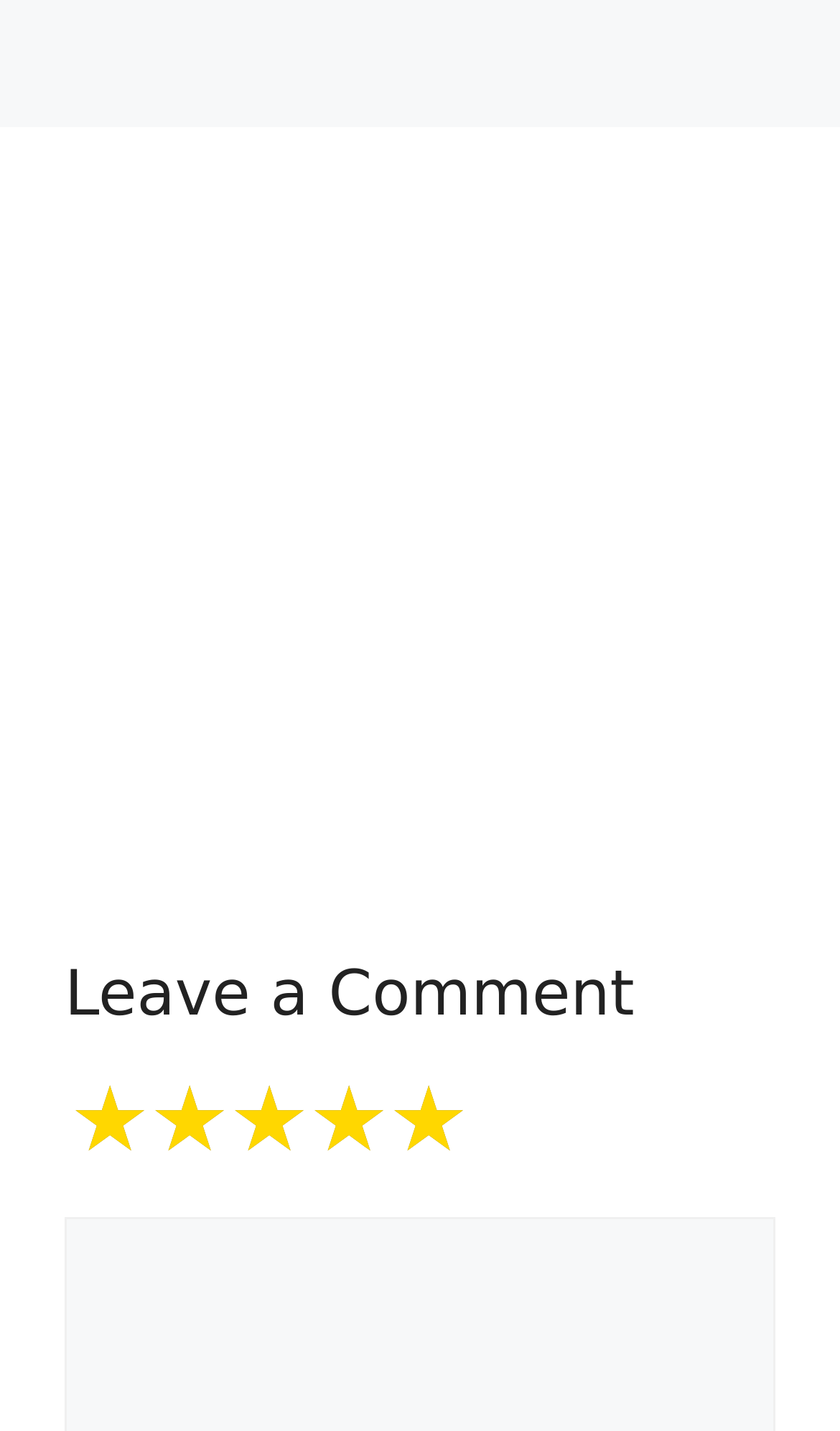How many images are there in the section below the 'Leave a Comment' heading?
Based on the image, give a one-word or short phrase answer.

10